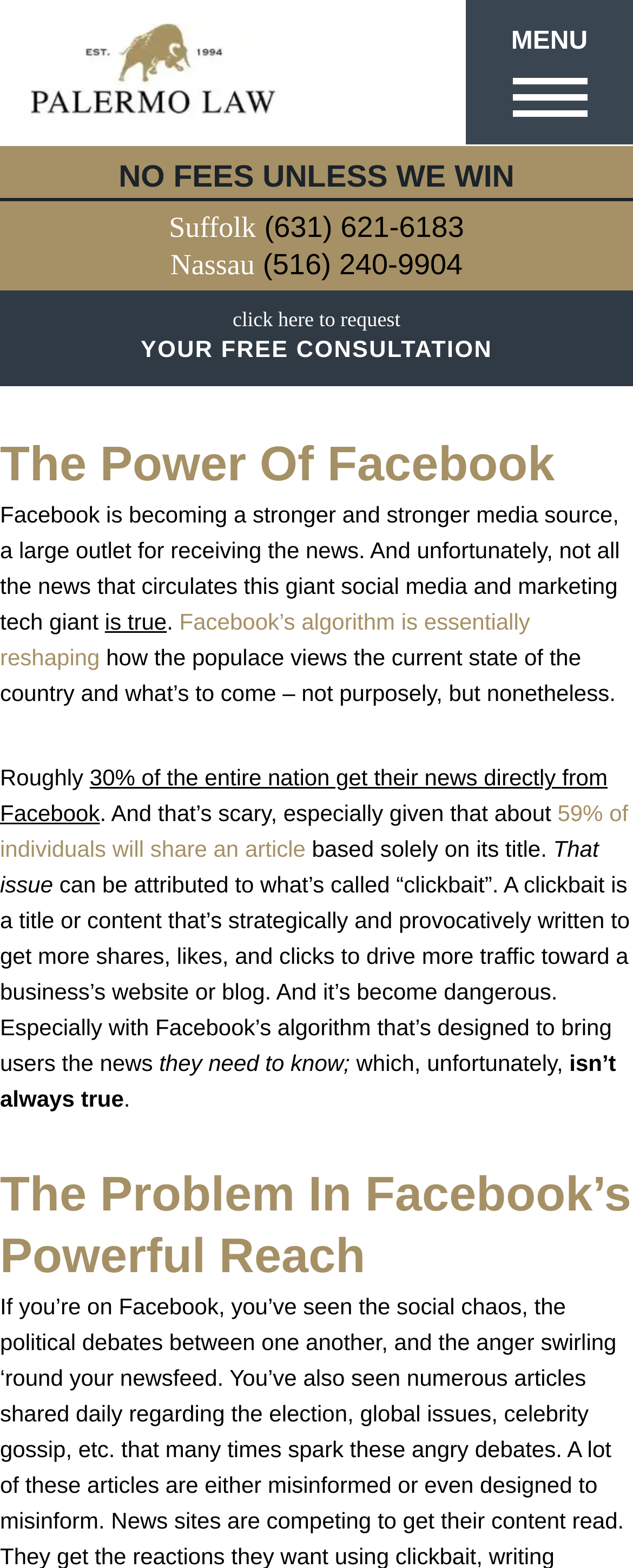What is the phone number for Suffolk?
From the image, respond using a single word or phrase.

(631) 621-6183